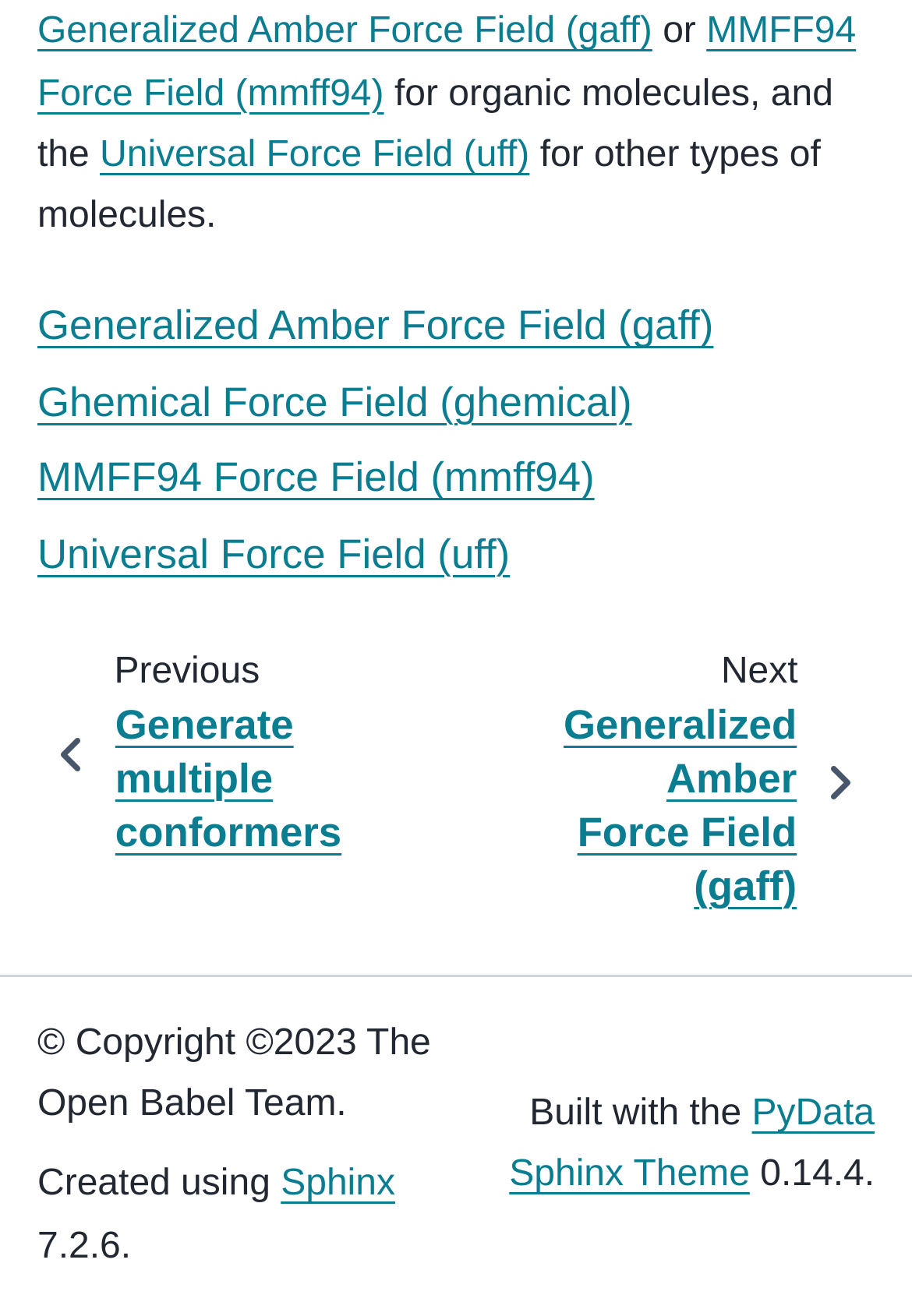What is the navigation purpose of the links at the bottom?
Refer to the image and answer the question using a single word or phrase.

To navigate to previous or next page